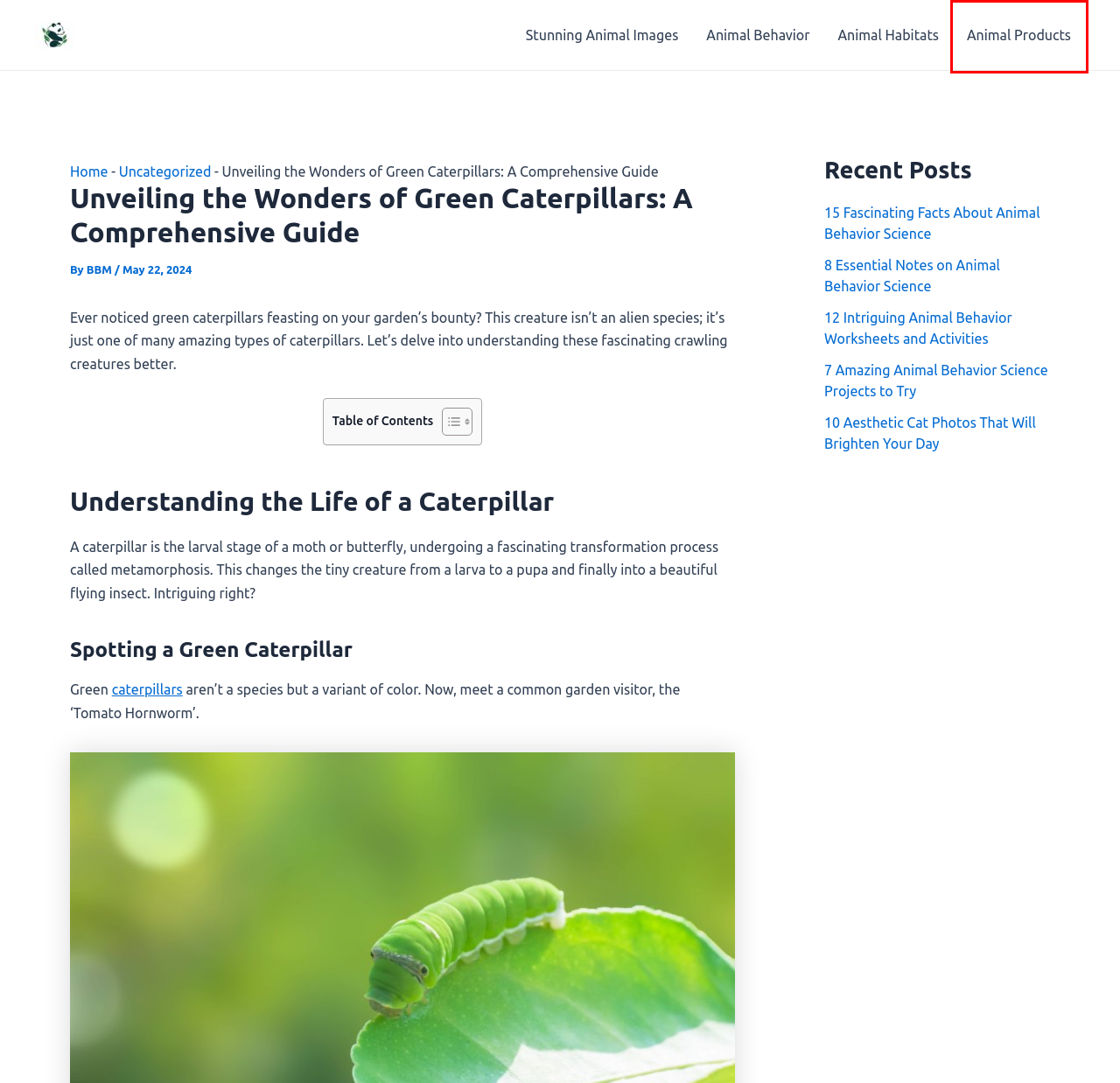You have been given a screenshot of a webpage with a red bounding box around a UI element. Select the most appropriate webpage description for the new webpage that appears after clicking the element within the red bounding box. The choices are:
A. Animal Habitats - Interesting Animals
B. Animal Products - Interesting Animals
C. 12 Intriguing Animal Behavior Worksheets and Activities
D. Interesting Animals - Facts About Animals Around the World
E. 15 Fascinating Facts About Animal Behavior Science
F. 7 Amazing Animal Behavior Science Projects to Try
G. BBM - Interesting Animals
H. Uncategorized - Interesting Animals

B